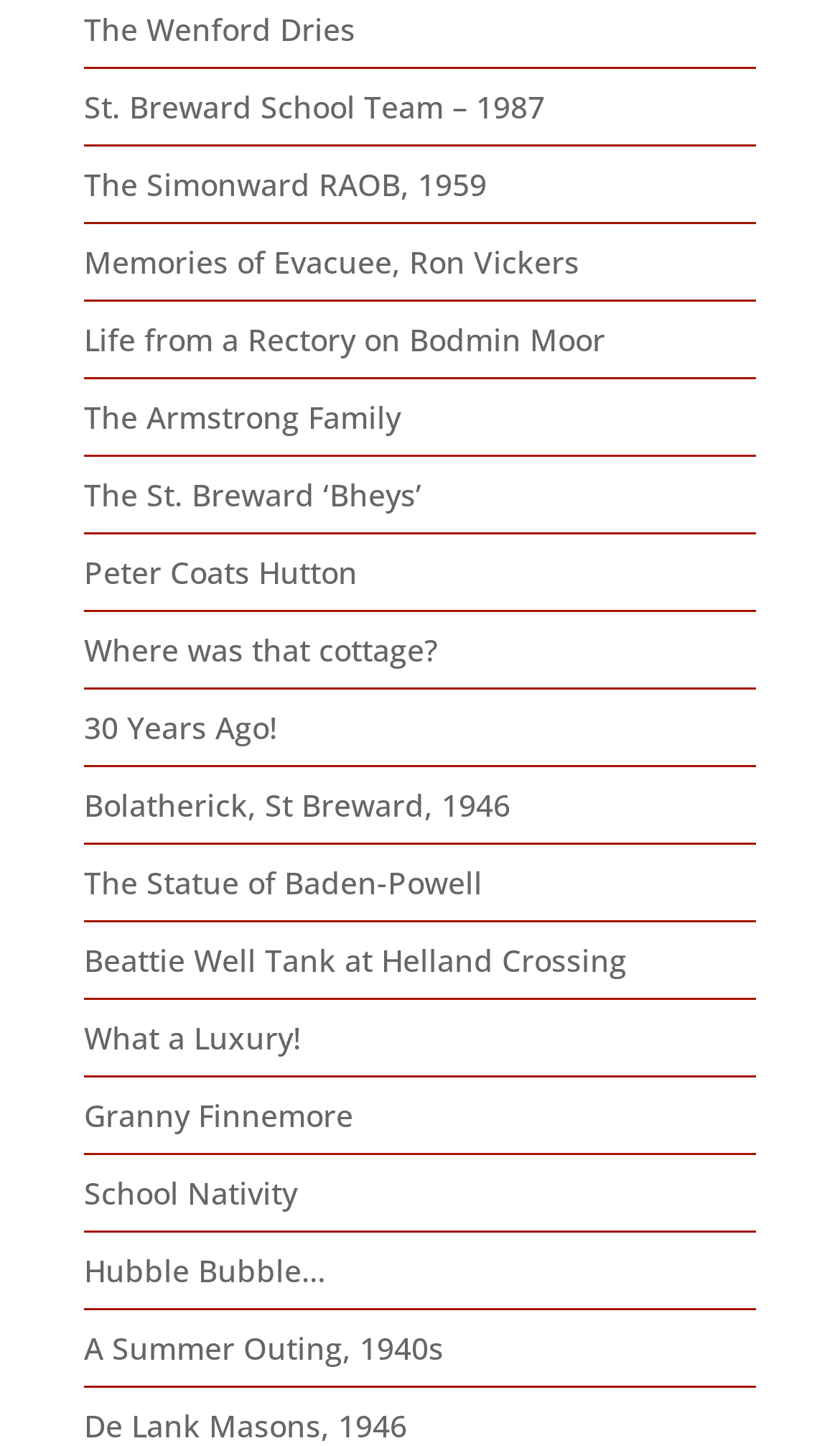What is the first link on the webpage?
Answer with a single word or short phrase according to what you see in the image.

The Wenford Dries